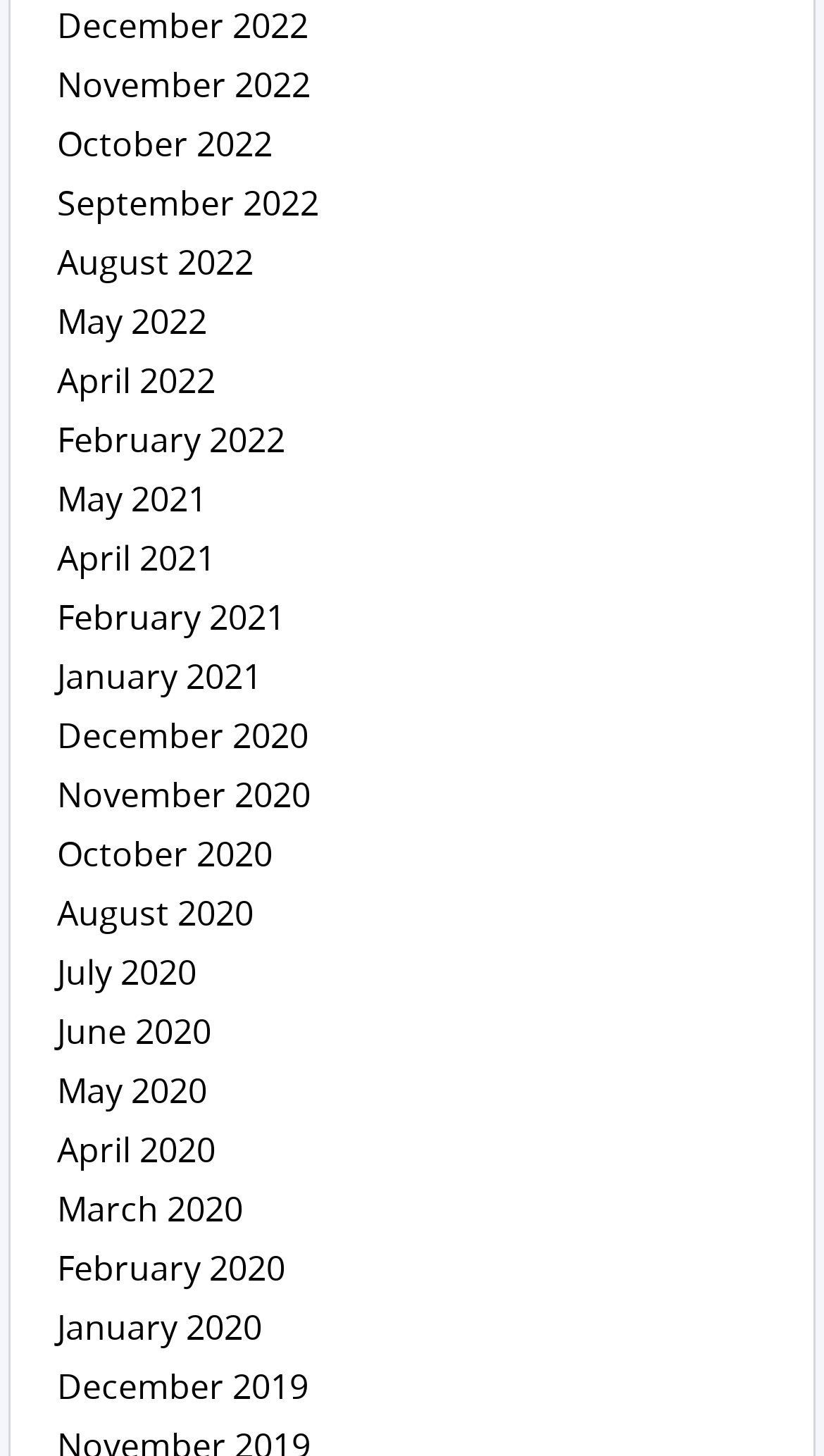Determine the bounding box coordinates of the region to click in order to accomplish the following instruction: "Read Terms & Conditions". Provide the coordinates as four float numbers between 0 and 1, specifically [left, top, right, bottom].

None